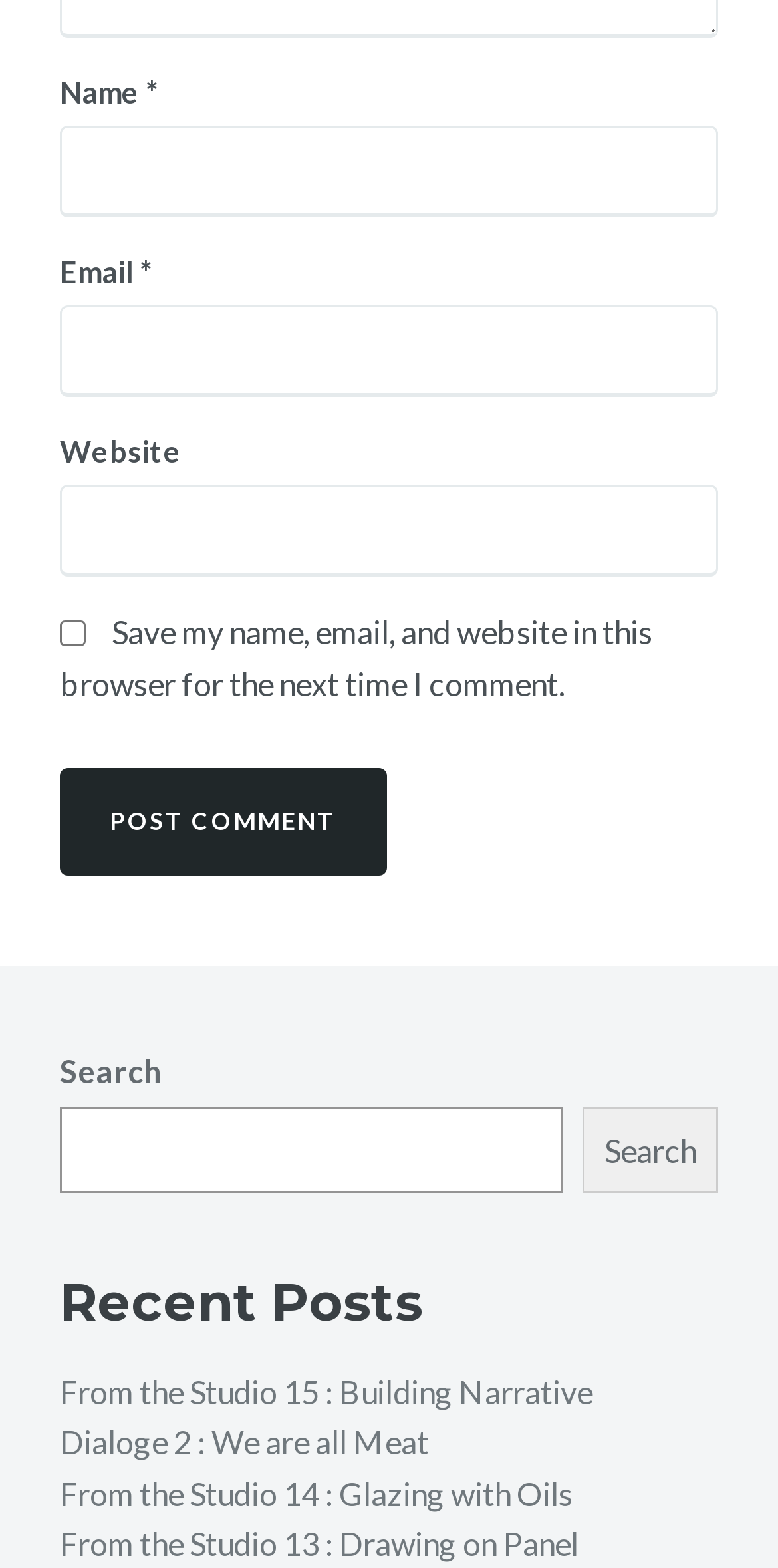Determine the bounding box coordinates for the area that should be clicked to carry out the following instruction: "Post a comment".

[0.077, 0.49, 0.497, 0.559]